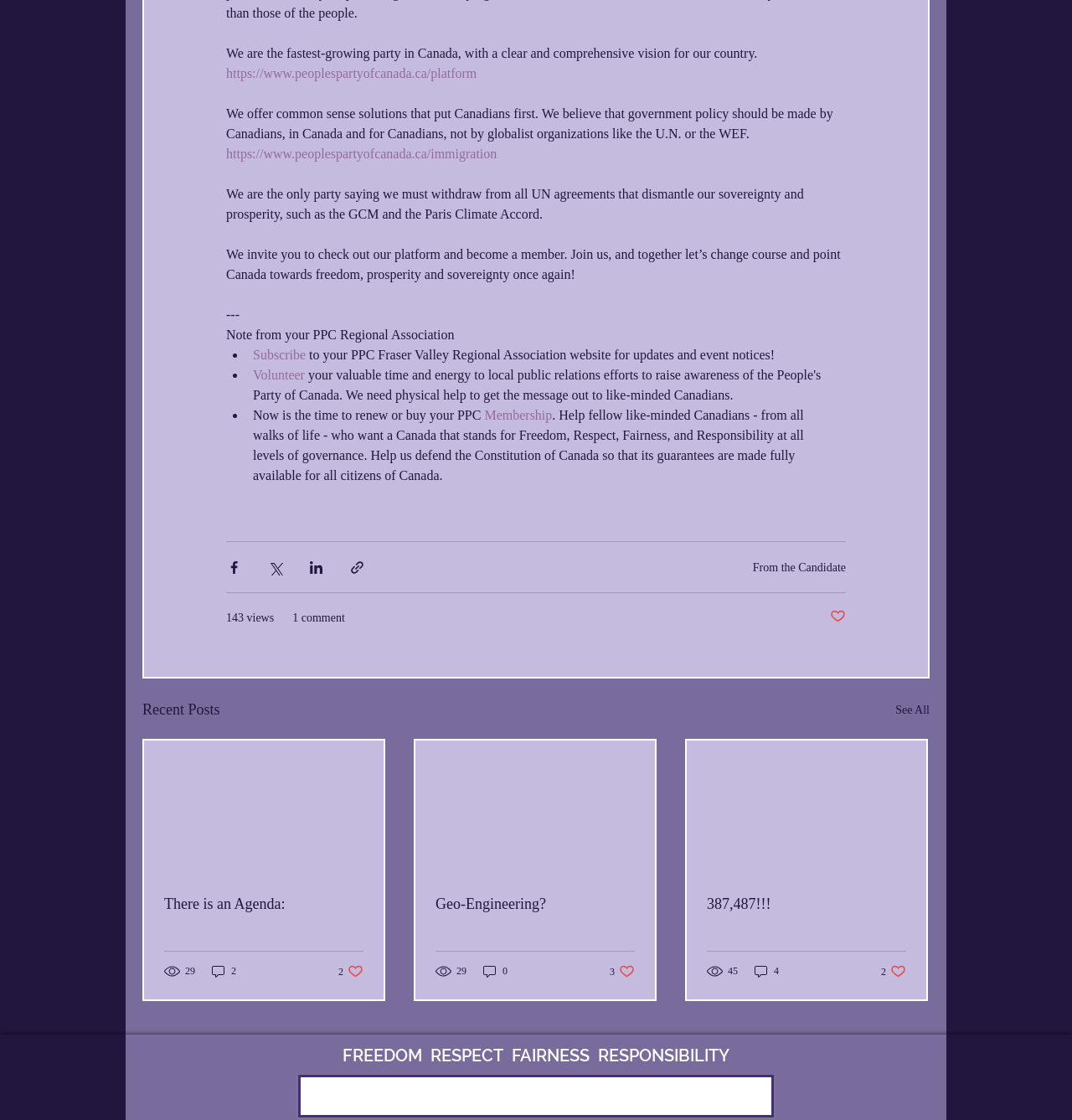Point out the bounding box coordinates of the section to click in order to follow this instruction: "Read the recent post 'There is an Agenda:'".

[0.153, 0.799, 0.339, 0.815]